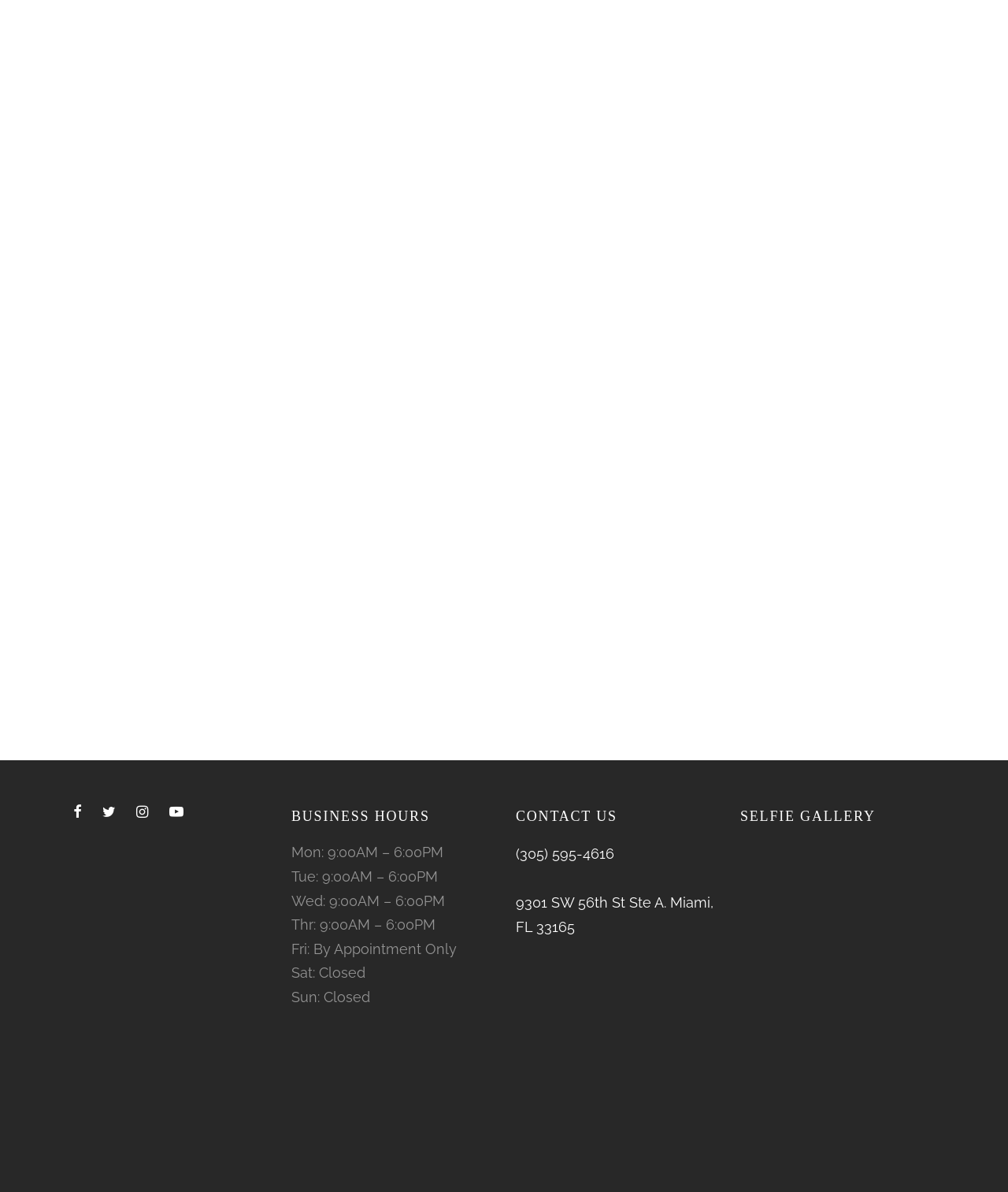Could you please study the image and provide a detailed answer to the question:
What is the main topic of the webpage?

Based on the multiple instances of the phrase 'FACIAL REJUVENATION' and the presence of related links and images, it can be inferred that the main topic of the webpage is facial rejuvenation.